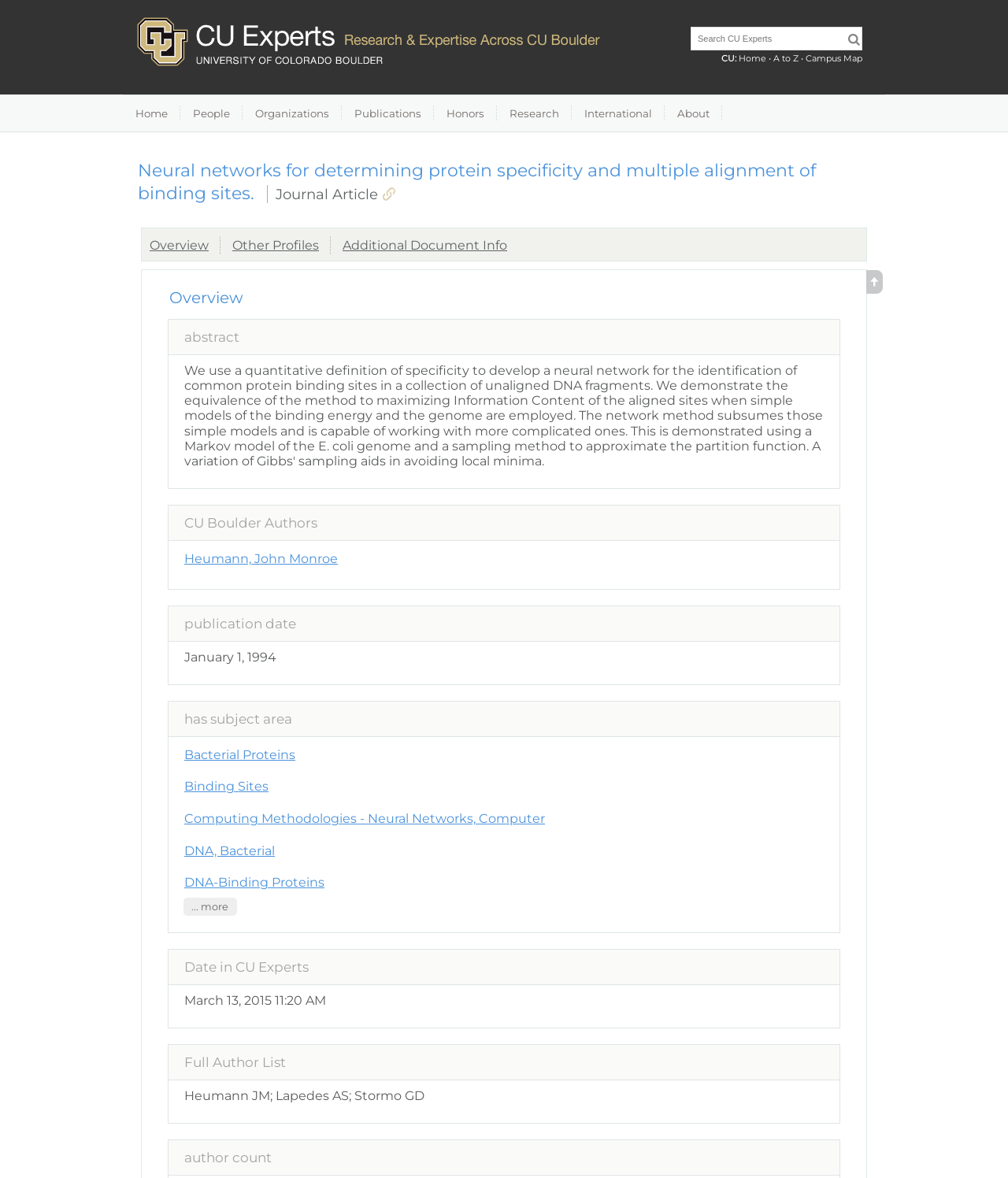Determine the bounding box coordinates of the clickable element necessary to fulfill the instruction: "View Research". Provide the coordinates as four float numbers within the 0 to 1 range, i.e., [left, top, right, bottom].

[0.493, 0.081, 0.567, 0.112]